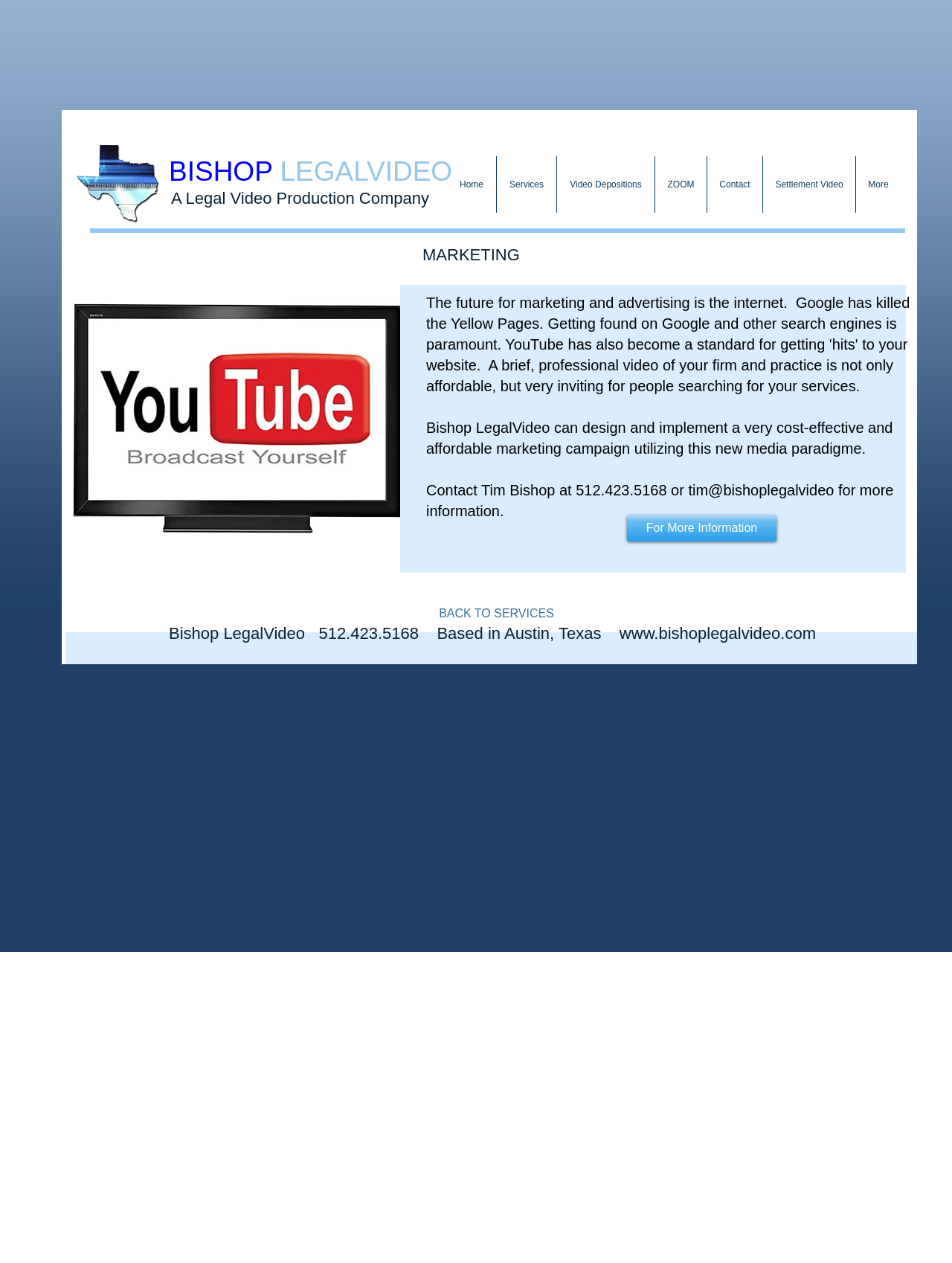Please specify the bounding box coordinates of the region to click in order to perform the following instruction: "click on Contact".

[0.743, 0.124, 0.801, 0.168]